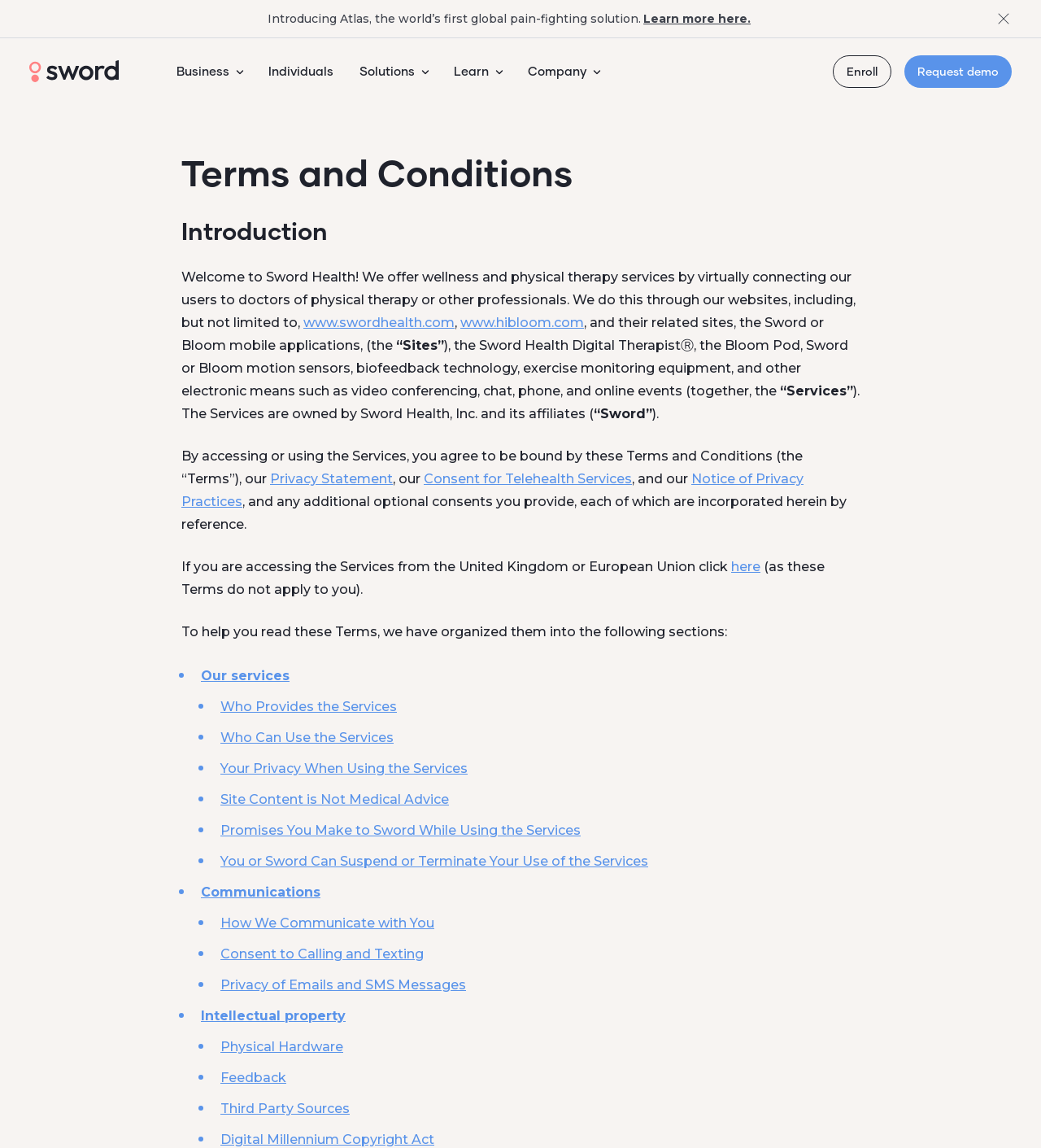Please study the image and answer the question comprehensively:
What is Atlas?

I discovered the answer by examining the link 'Atlas Global access to pain-fighting exercises and education.' which describes what Atlas is.